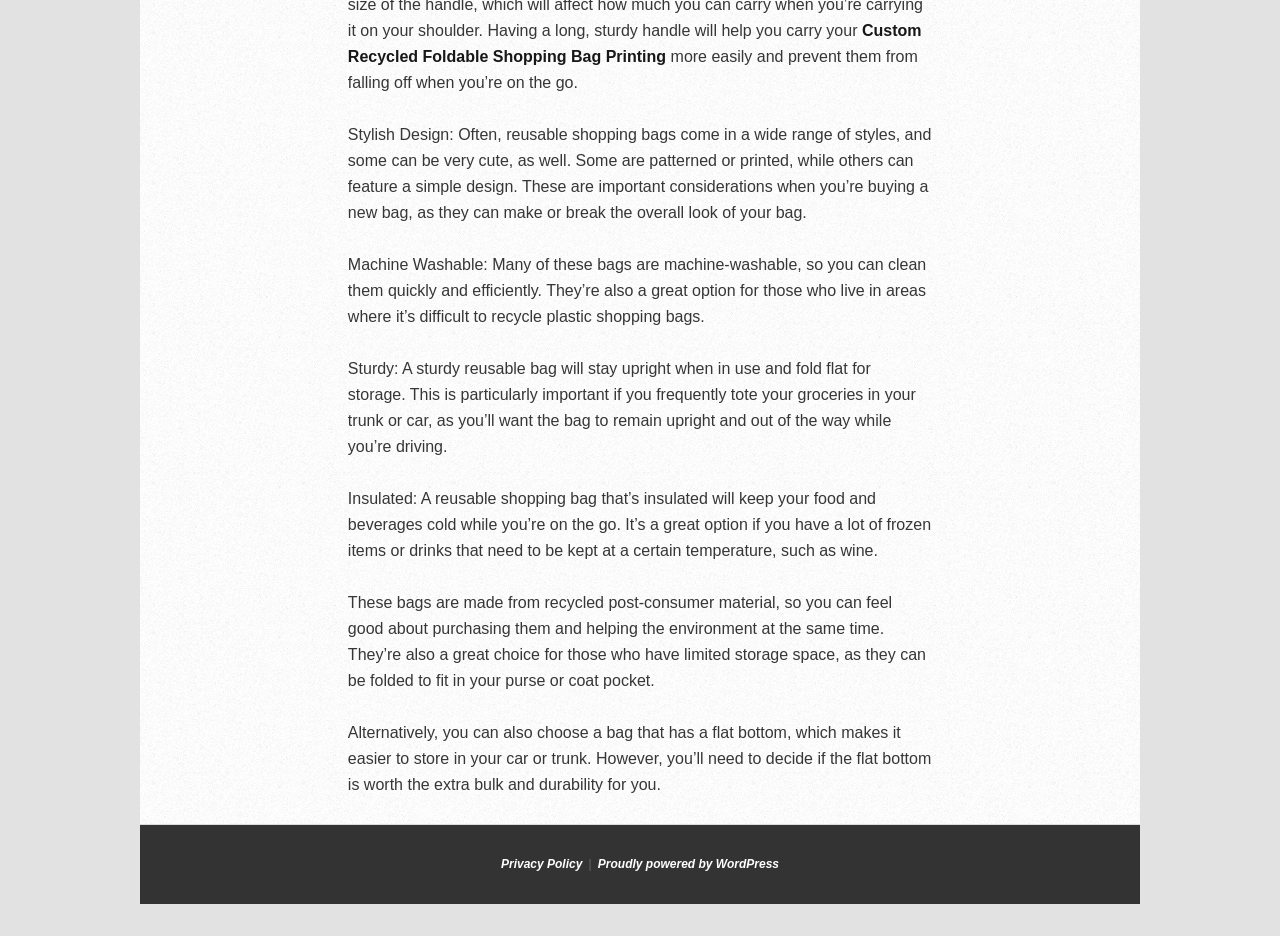What is the purpose of an insulated reusable shopping bag?
Respond to the question with a single word or phrase according to the image.

Keep food and drinks cold